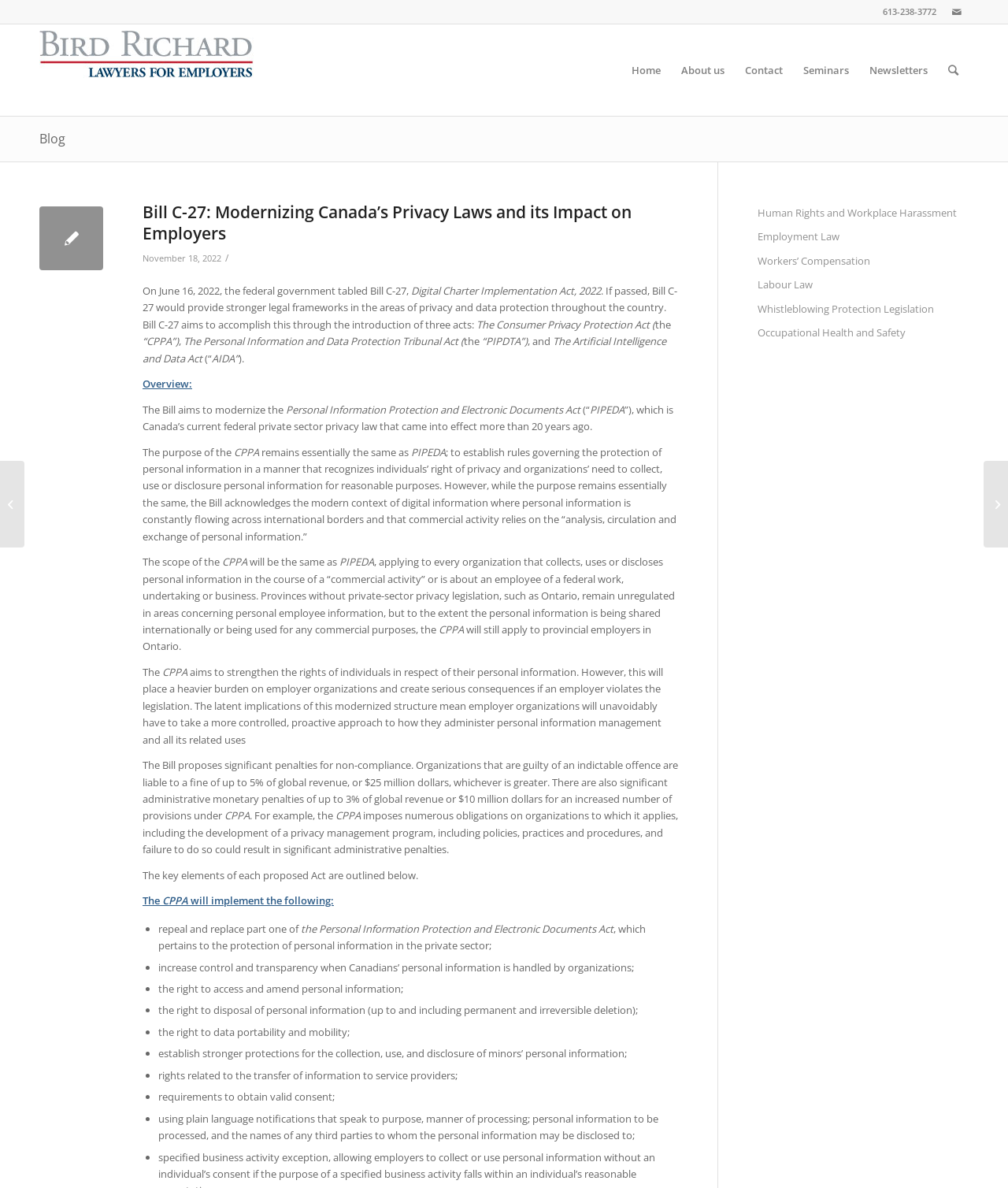Find the bounding box coordinates of the element I should click to carry out the following instruction: "Click the 'Contact' link".

[0.729, 0.021, 0.787, 0.097]